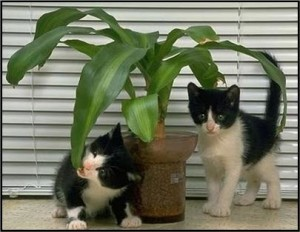Describe the important features and context of the image with as much detail as possible.

The image depicts two playful black and white kittens curiously exploring a potted plant. The taller of the two kittens is playfully nibbling on a leaf of the plant, while the other kitten stands nearby, watching with wide eyes. The plant, placed in a simple brown pot, has lush green foliage that adds a vibrant touch to the scene. Soft natural light filters through a set of blinds in the background, creating a warm and inviting atmosphere. This charming moment highlights the natural curiosity of young cats, particularly in relation to houseplants, which can pose dangers if they are植物 that are toxic to pets.